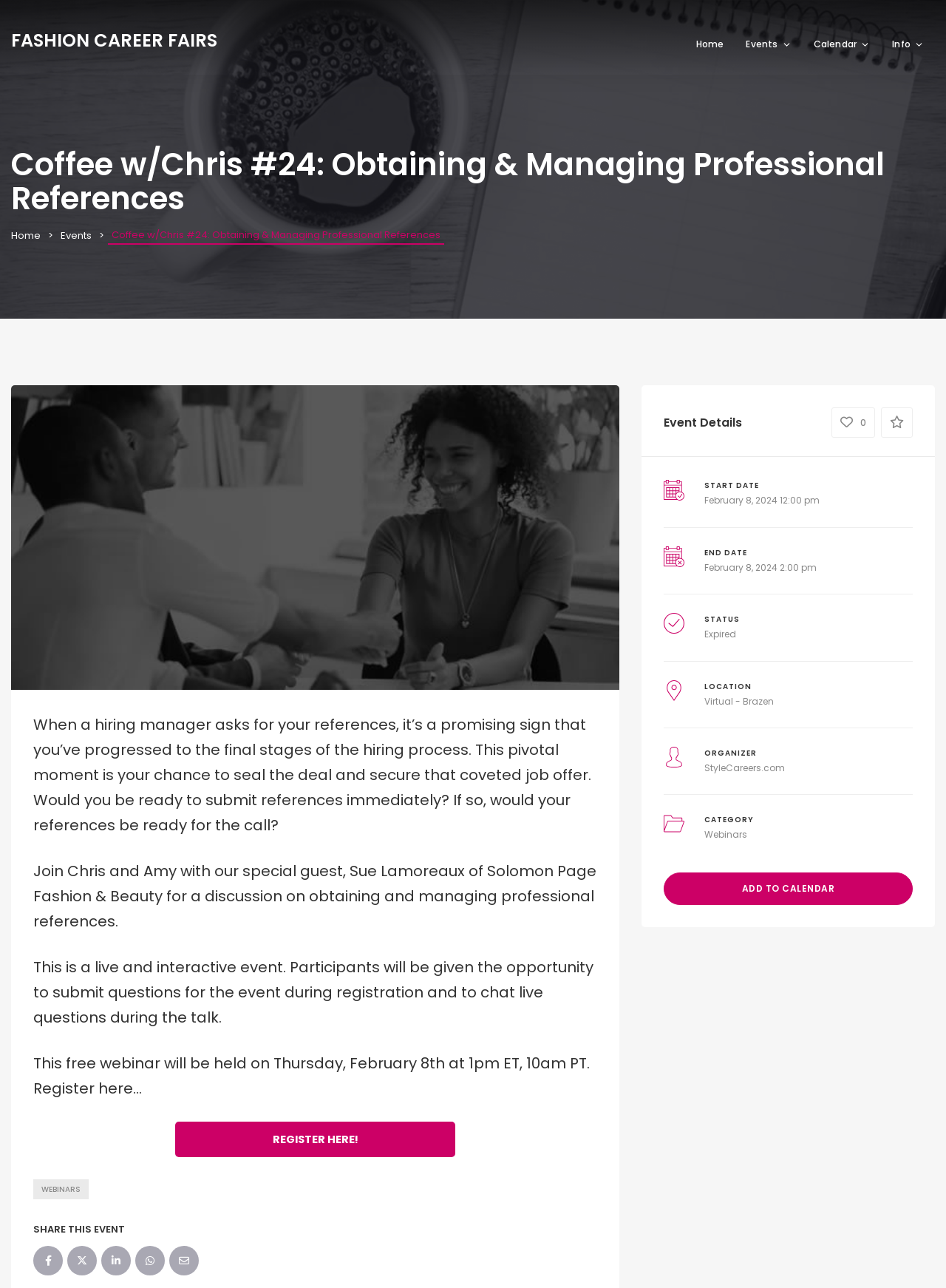Identify the bounding box for the UI element specified in this description: "Virtual - Brazen". The coordinates must be four float numbers between 0 and 1, formatted as [left, top, right, bottom].

[0.744, 0.539, 0.818, 0.549]